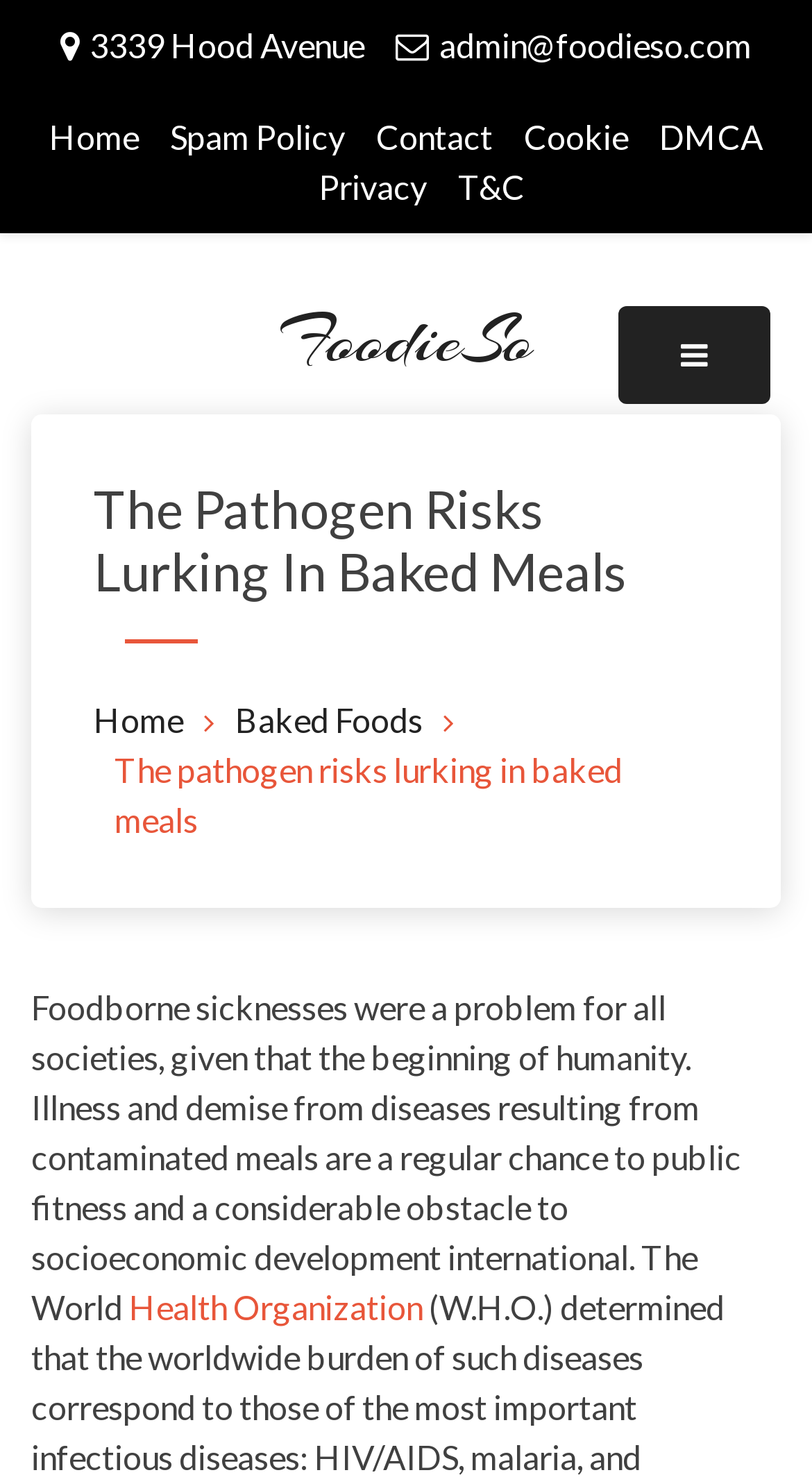Please provide the bounding box coordinates for the element that needs to be clicked to perform the instruction: "learn about pathogen risks in baked meals". The coordinates must consist of four float numbers between 0 and 1, formatted as [left, top, right, bottom].

[0.115, 0.321, 0.885, 0.448]